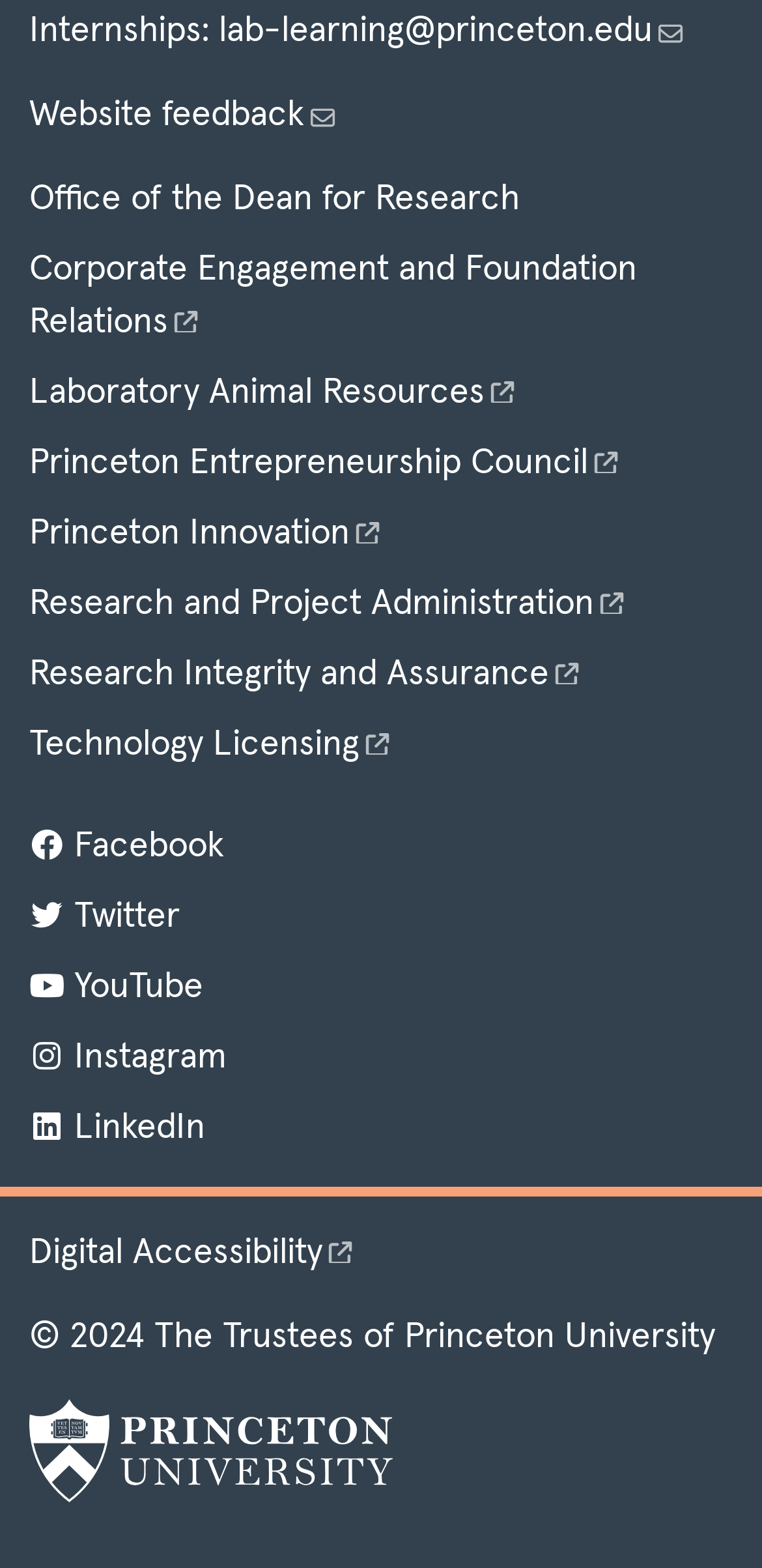Can you find the bounding box coordinates for the element to click on to achieve the instruction: "Contact lab-learning"?

[0.287, 0.009, 0.905, 0.032]